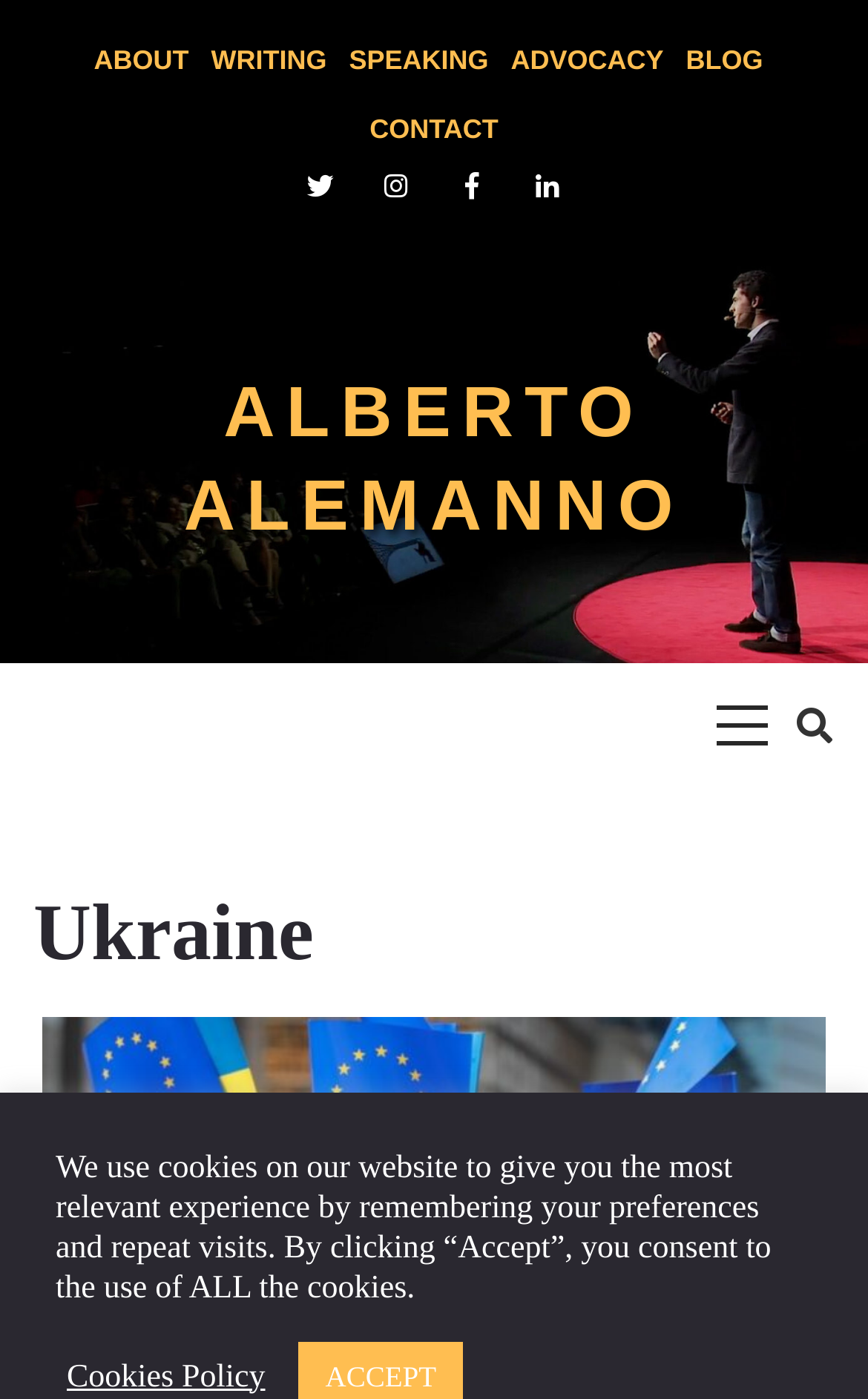Please specify the bounding box coordinates in the format (top-left x, top-left y, bottom-right x, bottom-right y), with values ranging from 0 to 1. Identify the bounding box for the UI component described as follows: Cookies Policy

[0.077, 0.97, 0.306, 0.998]